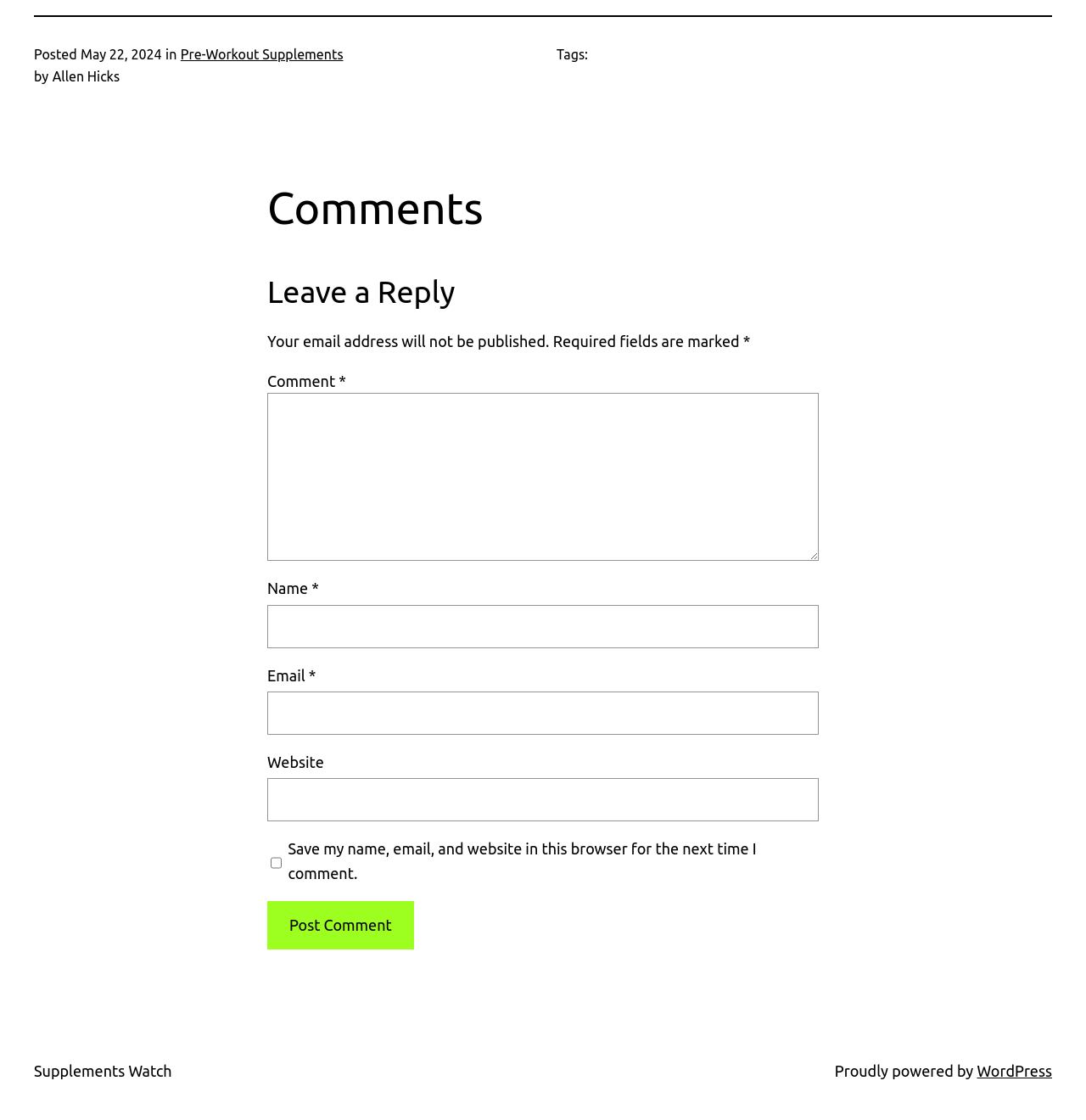Provide the bounding box coordinates for the area that should be clicked to complete the instruction: "Click to post your comment".

[0.246, 0.805, 0.381, 0.848]